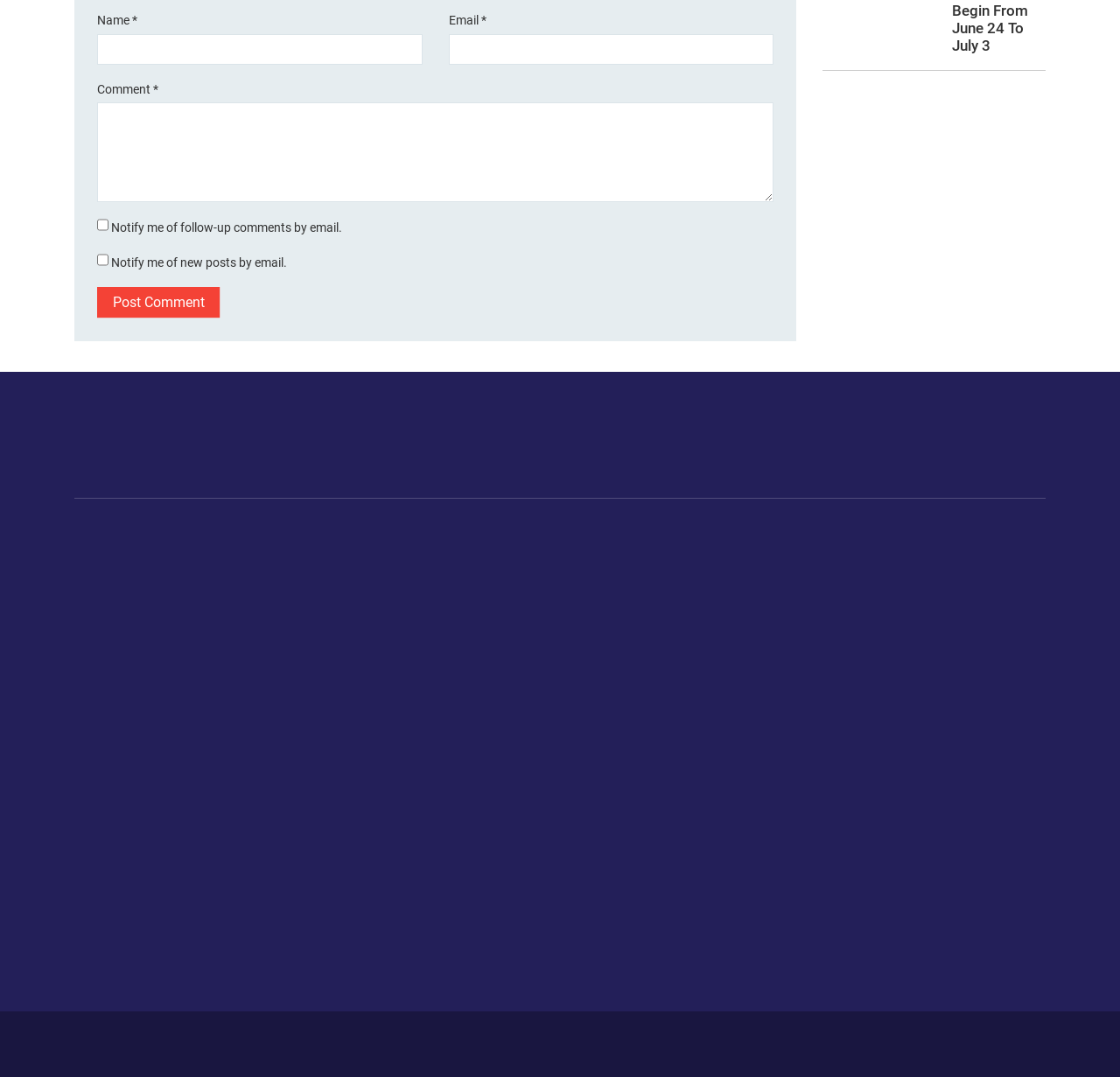Determine the bounding box coordinates for the clickable element to execute this instruction: "Click on the 'Business' category". Provide the coordinates as four float numbers between 0 and 1, i.e., [left, top, right, bottom].

[0.185, 0.486, 0.229, 0.499]